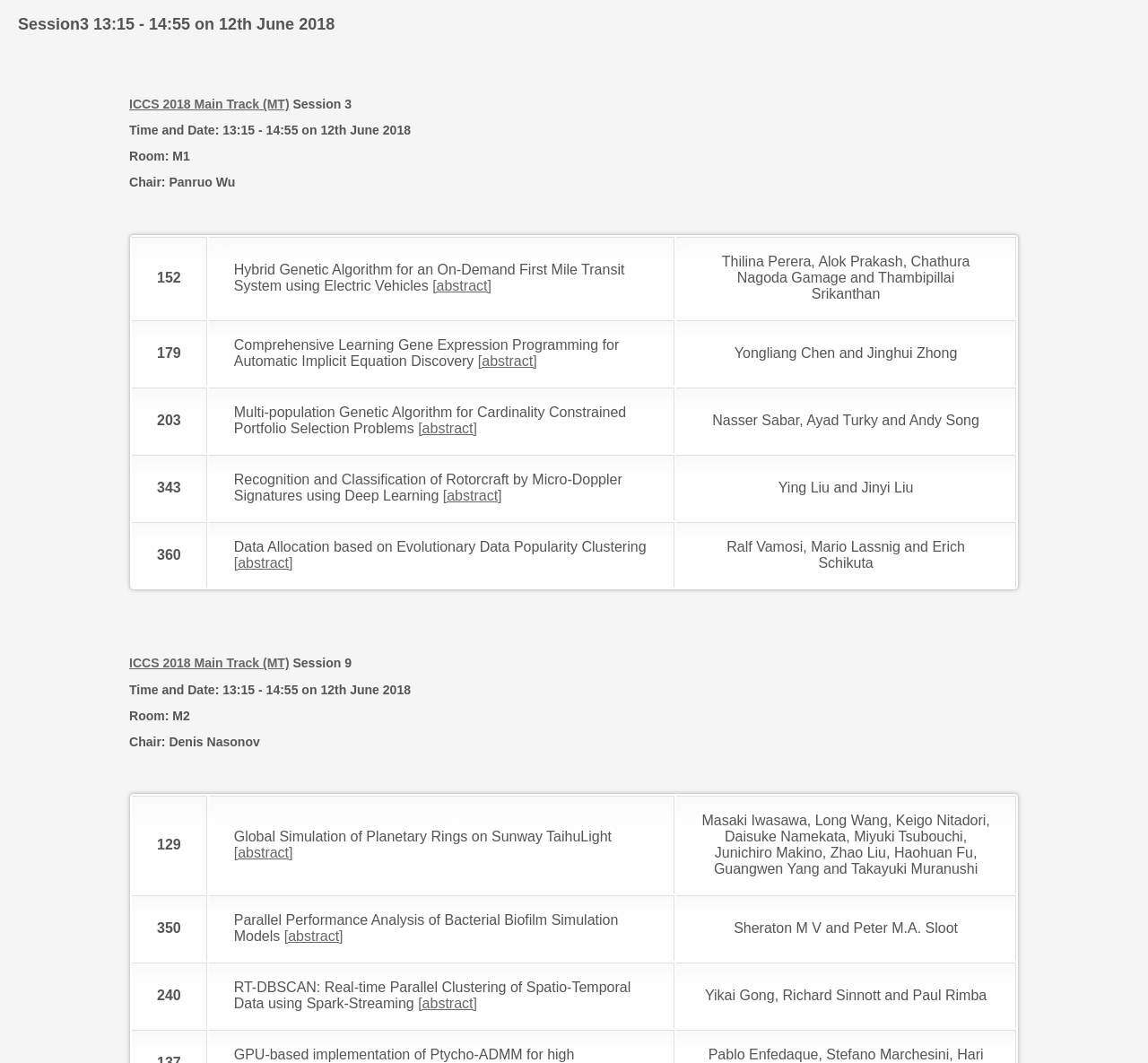Find and indicate the bounding box coordinates of the region you should select to follow the given instruction: "View abstract of 'Recognition and Classification of Rotorcraft by Micro-Doppler Signatures using Deep Learning'".

[0.386, 0.459, 0.437, 0.473]